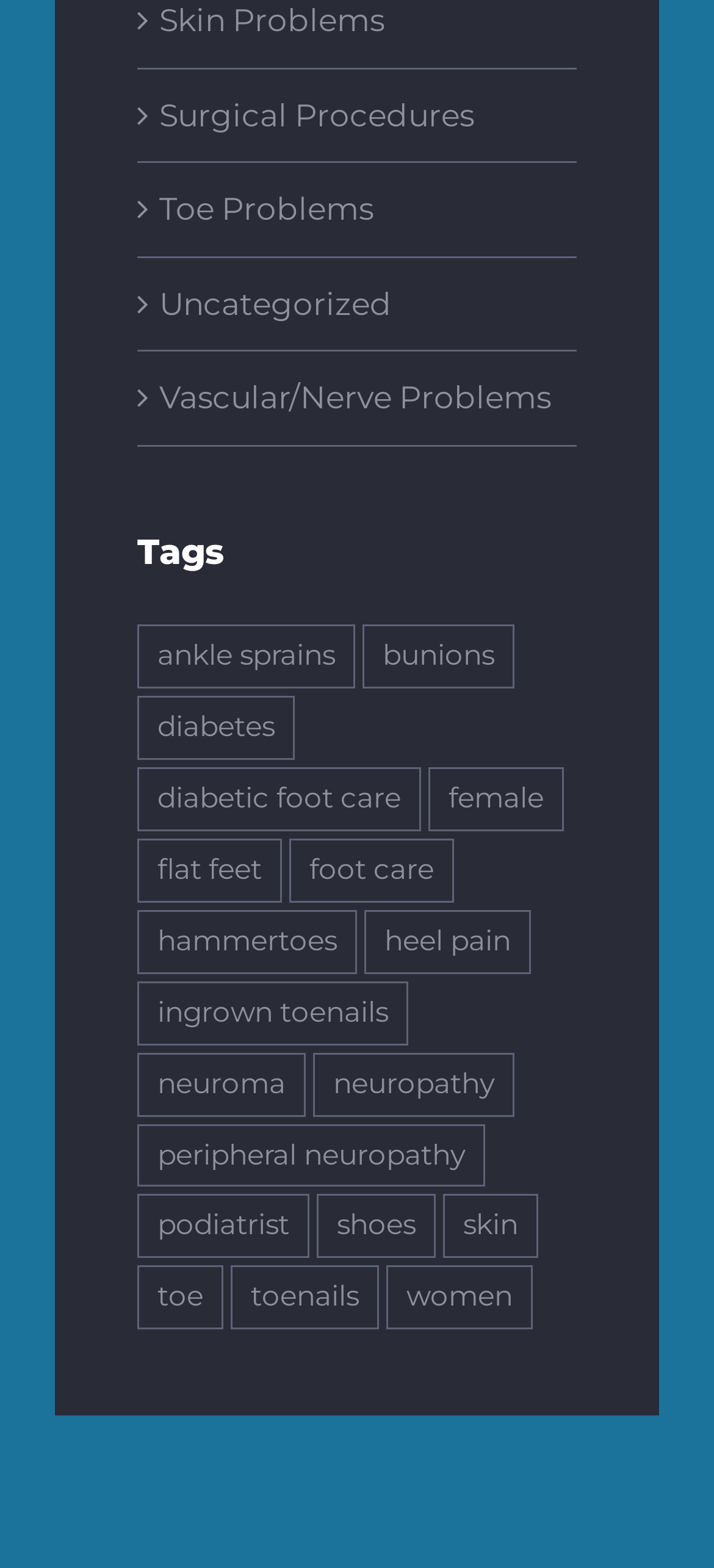Determine the bounding box coordinates of the element's region needed to click to follow the instruction: "Read about toe problems". Provide these coordinates as four float numbers between 0 and 1, formatted as [left, top, right, bottom].

[0.223, 0.116, 0.782, 0.152]